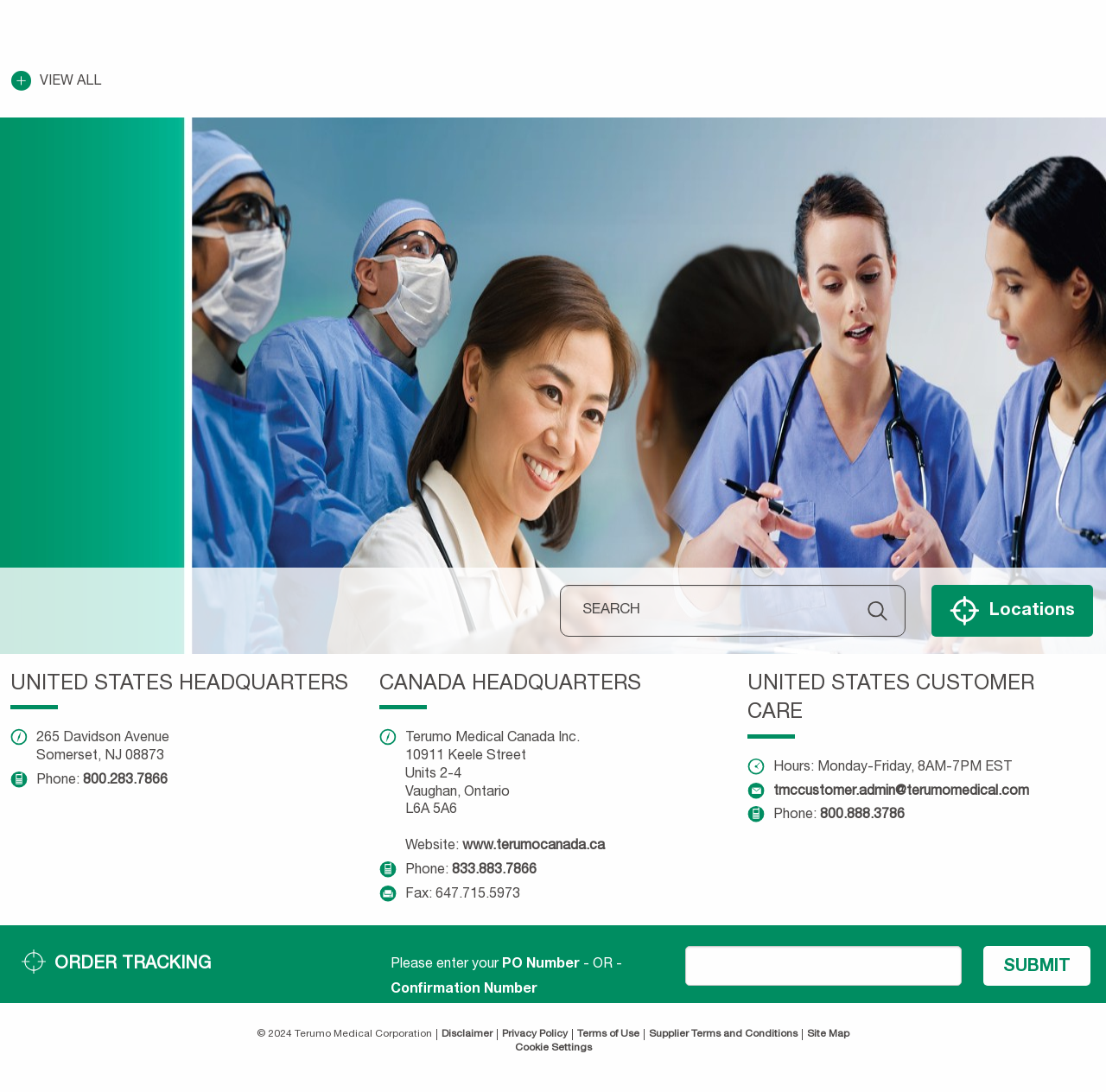Determine the bounding box coordinates for the element that should be clicked to follow this instruction: "Change cookie settings". The coordinates should be given as four float numbers between 0 and 1, in the format [left, top, right, bottom].

[0.465, 0.955, 0.535, 0.965]